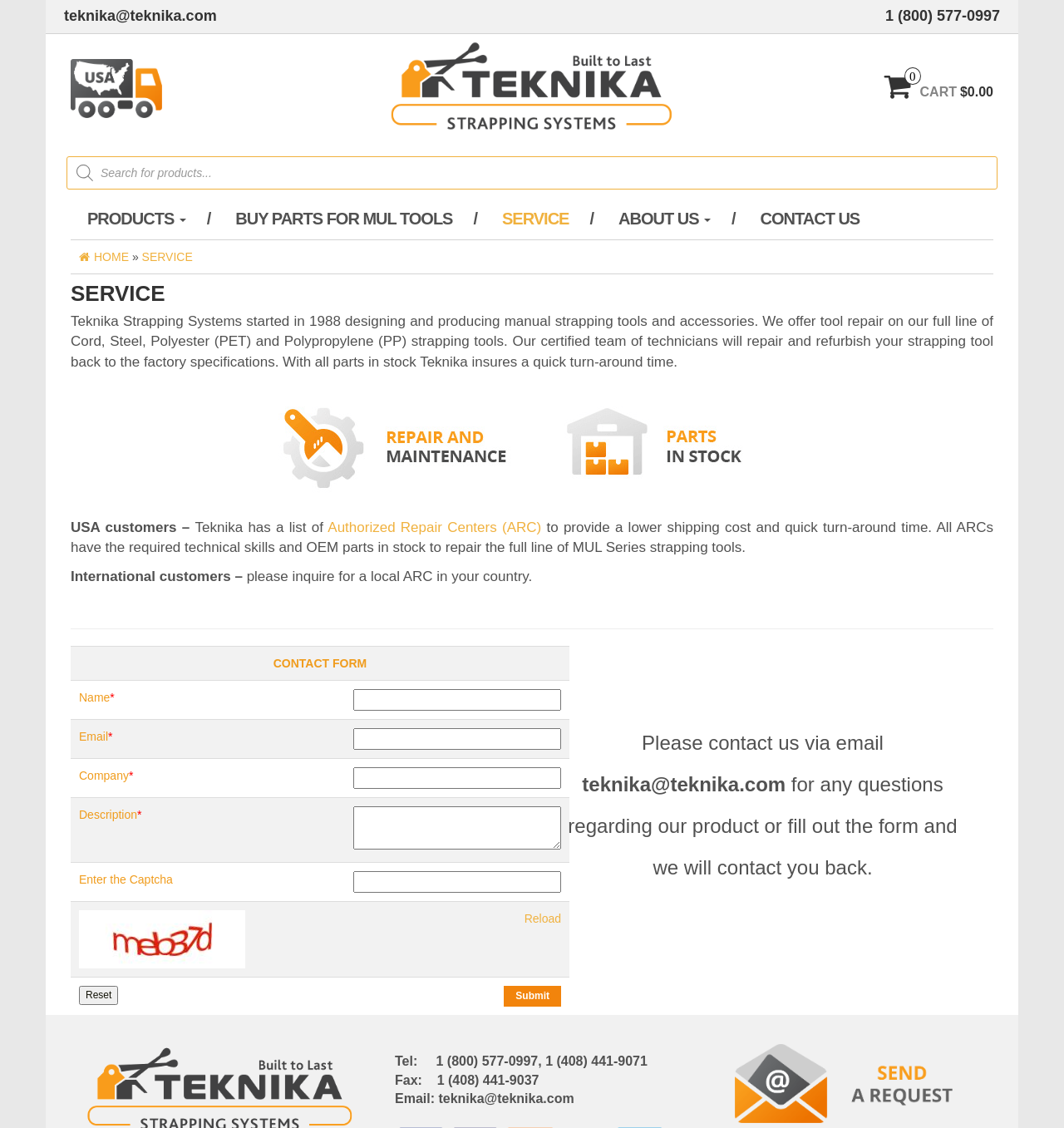Please pinpoint the bounding box coordinates for the region I should click to adhere to this instruction: "Search for products".

[0.062, 0.139, 0.938, 0.168]